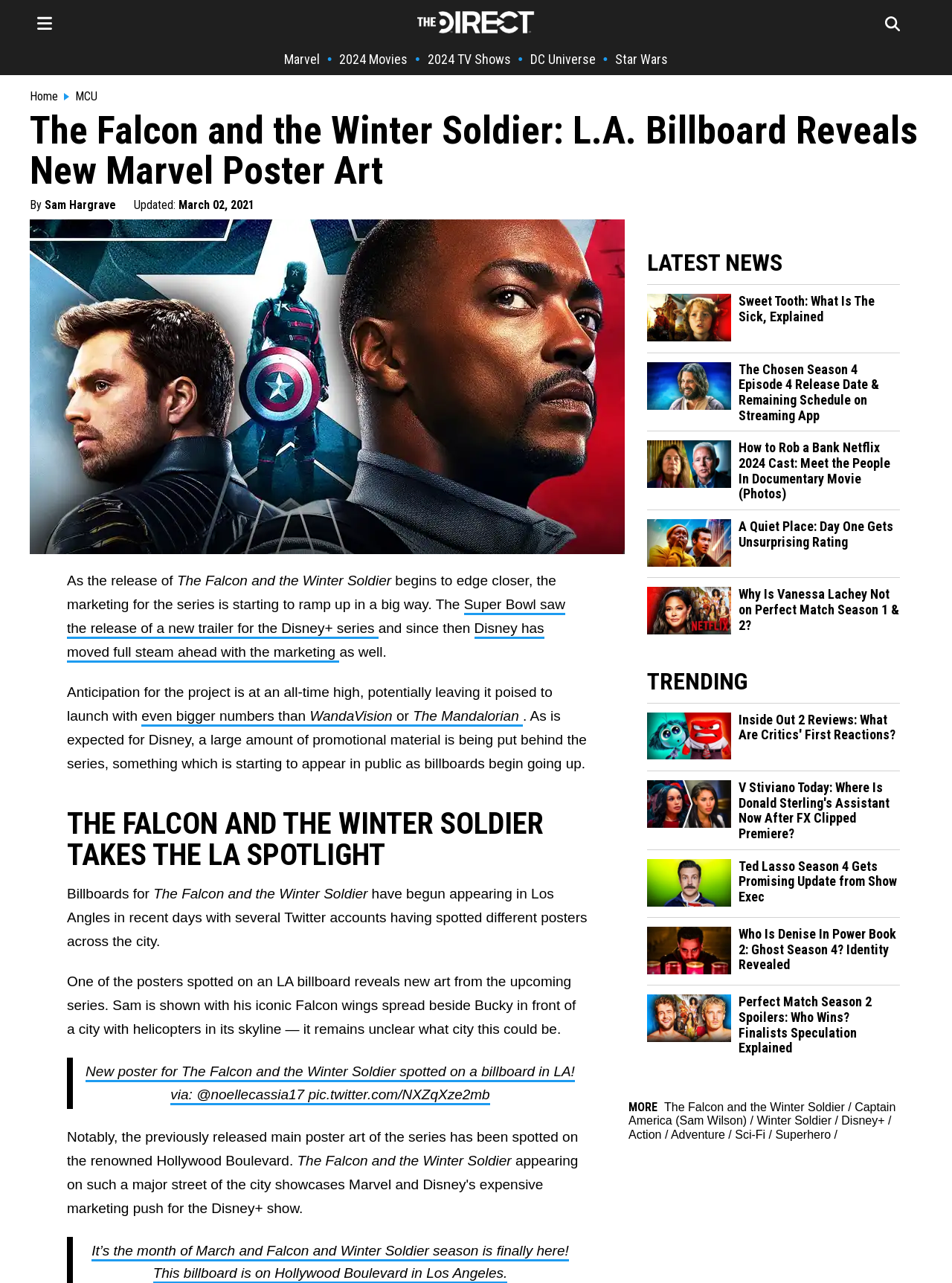Could you identify the text that serves as the heading for this webpage?

The Falcon and the Winter Soldier: L.A. Billboard Reveals New Marvel Poster Art